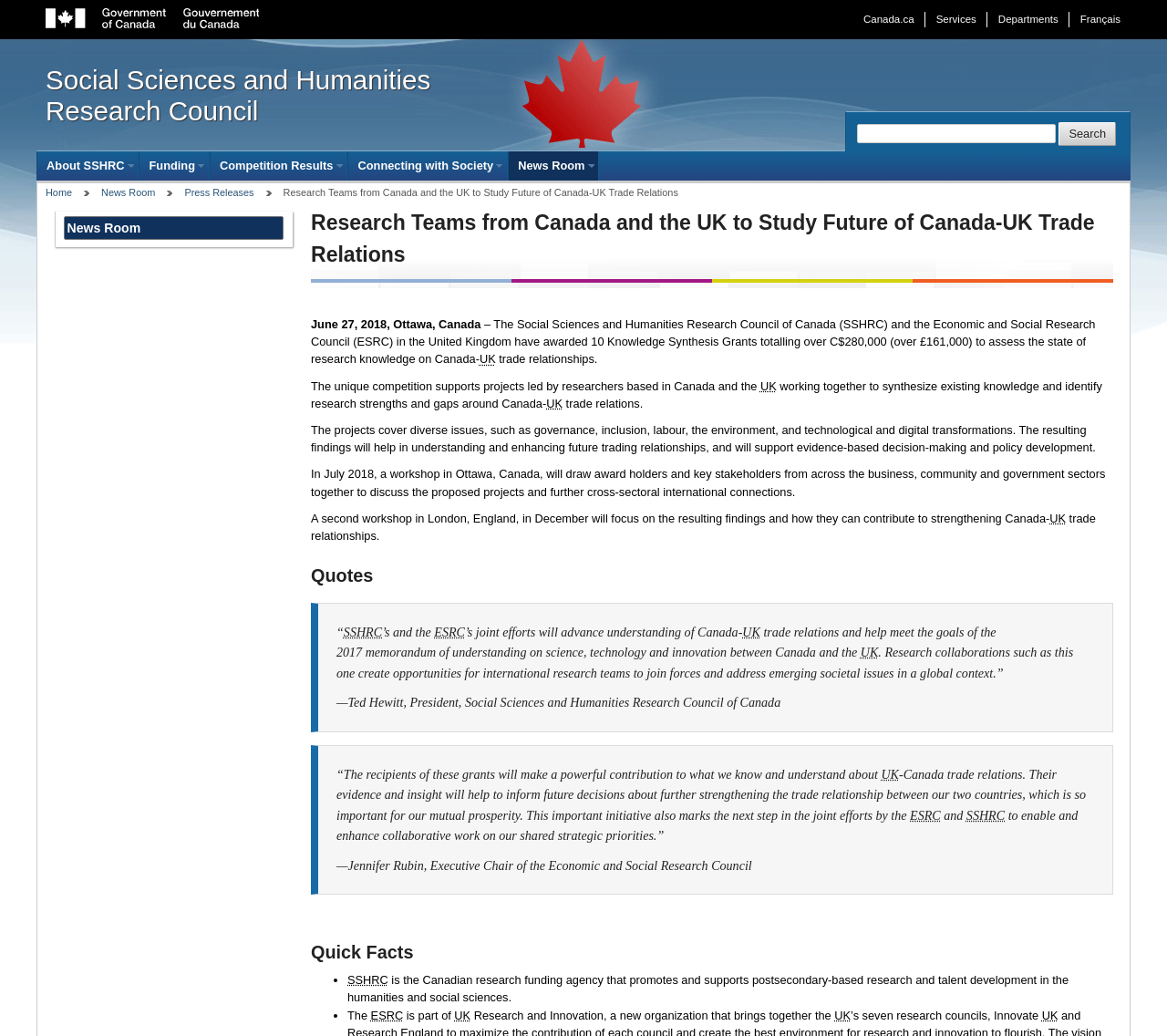Identify the bounding box for the UI element that is described as follows: "parent_node: Search name="gcwu-srch-submit" value="Search"".

[0.907, 0.118, 0.956, 0.141]